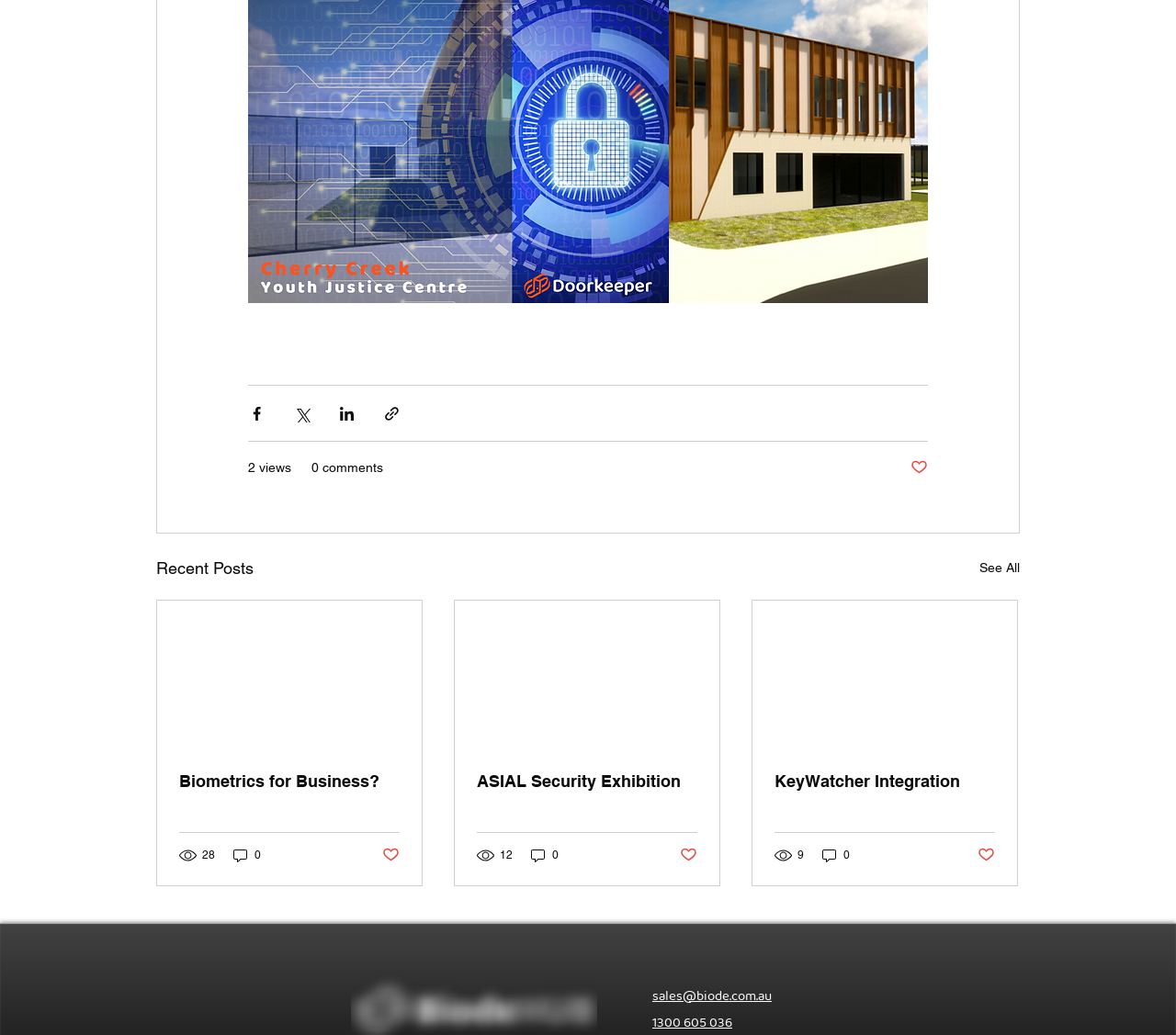Predict the bounding box of the UI element that fits this description: "parent_node: Biometrics for Business?".

[0.134, 0.58, 0.359, 0.724]